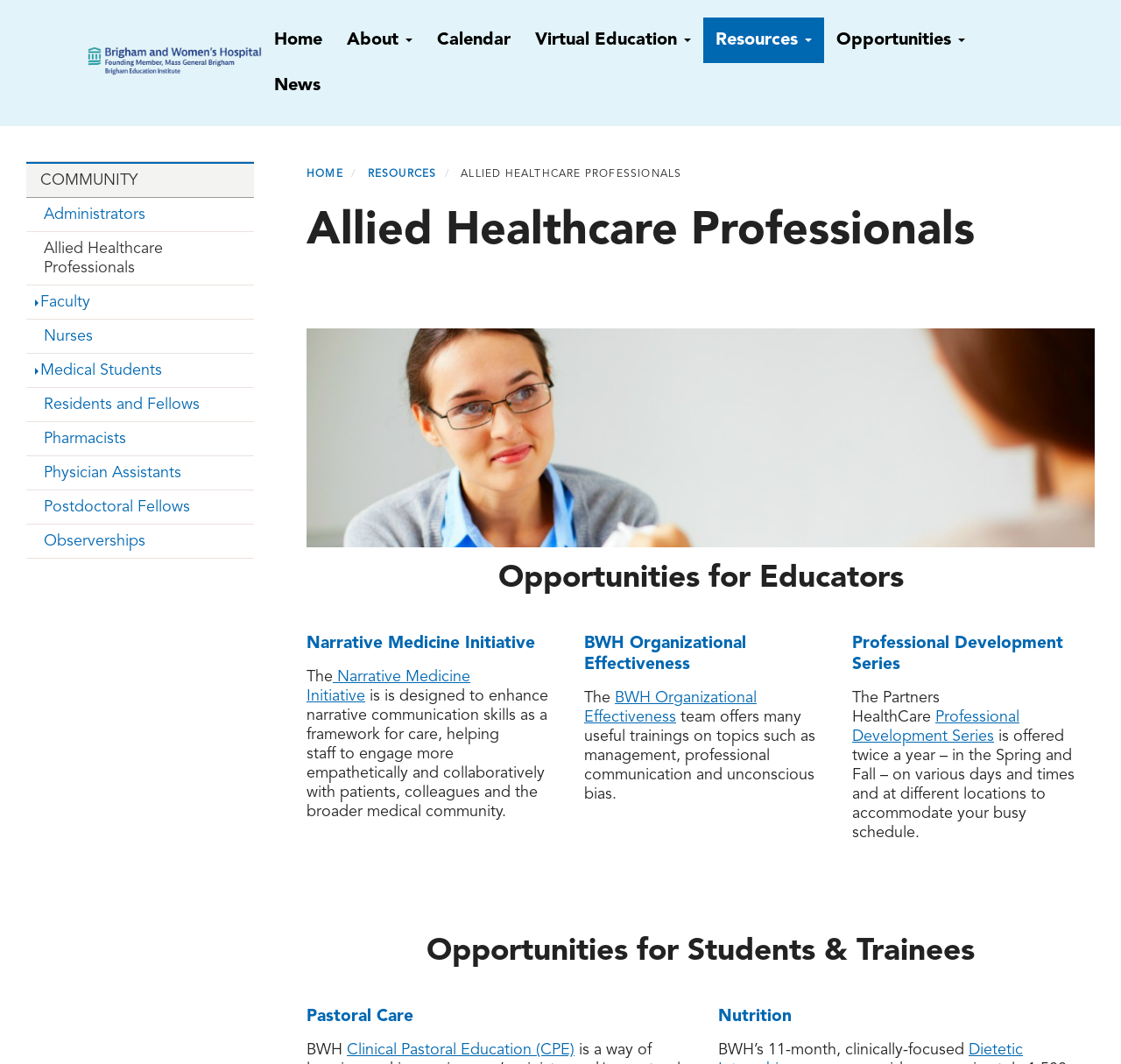Give a short answer using one word or phrase for the question:
What is the purpose of the 'Skip to main content' link?

Accessibility